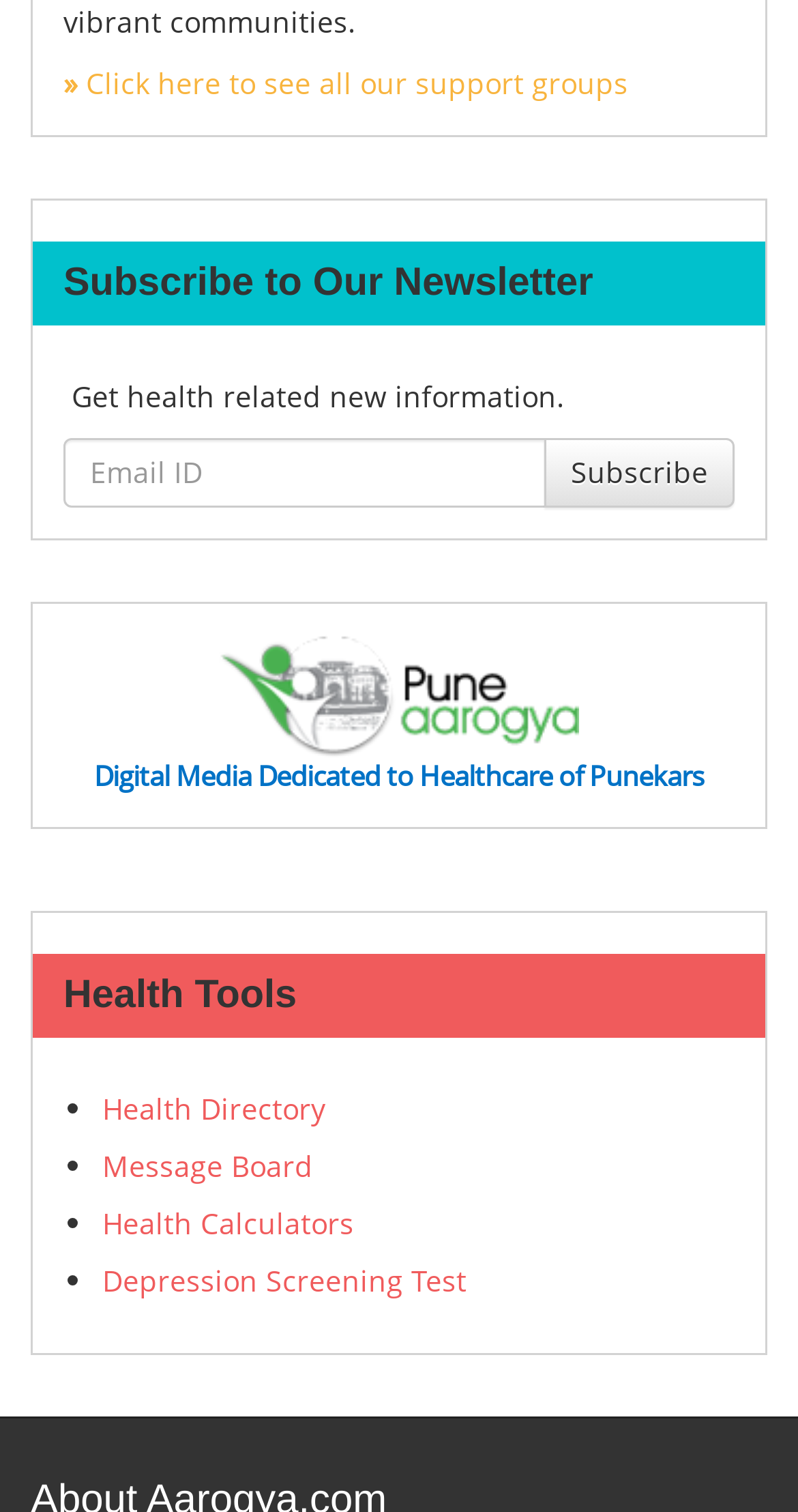Provide the bounding box coordinates of the section that needs to be clicked to accomplish the following instruction: "Explore Bergen County."

None